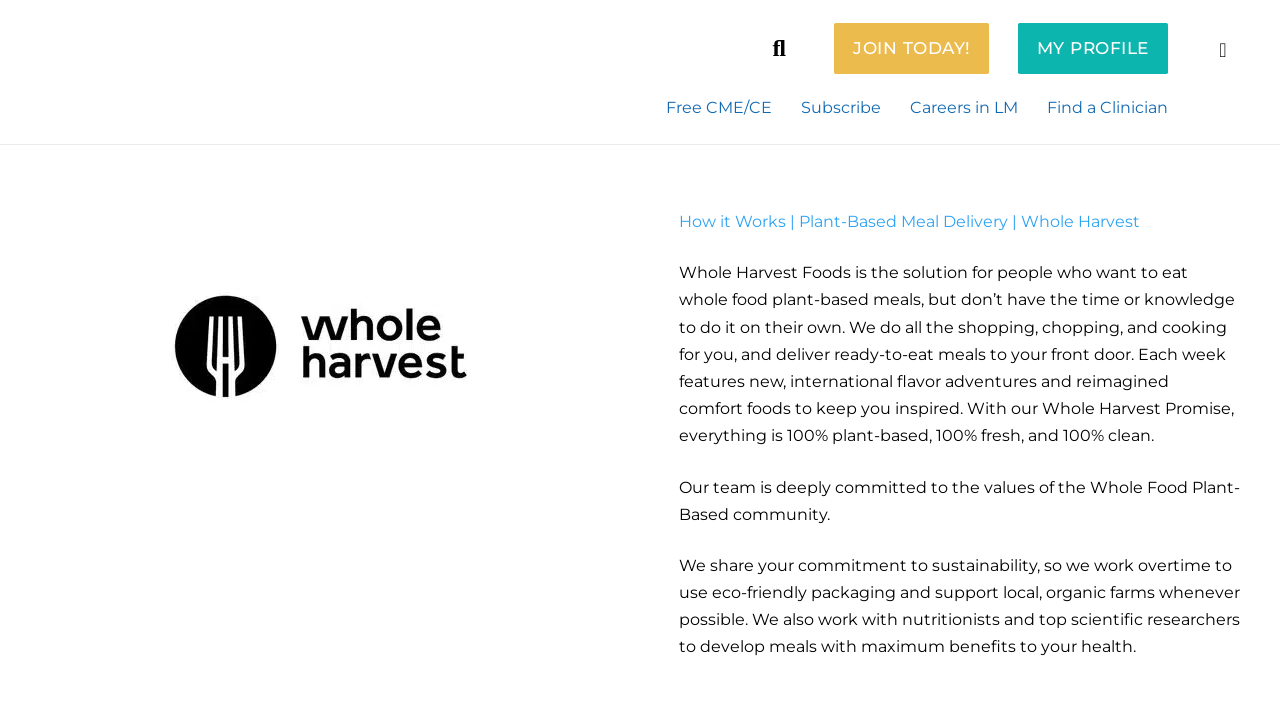Please pinpoint the bounding box coordinates for the region I should click to adhere to this instruction: "Find a clinician".

[0.795, 0.121, 0.912, 0.172]